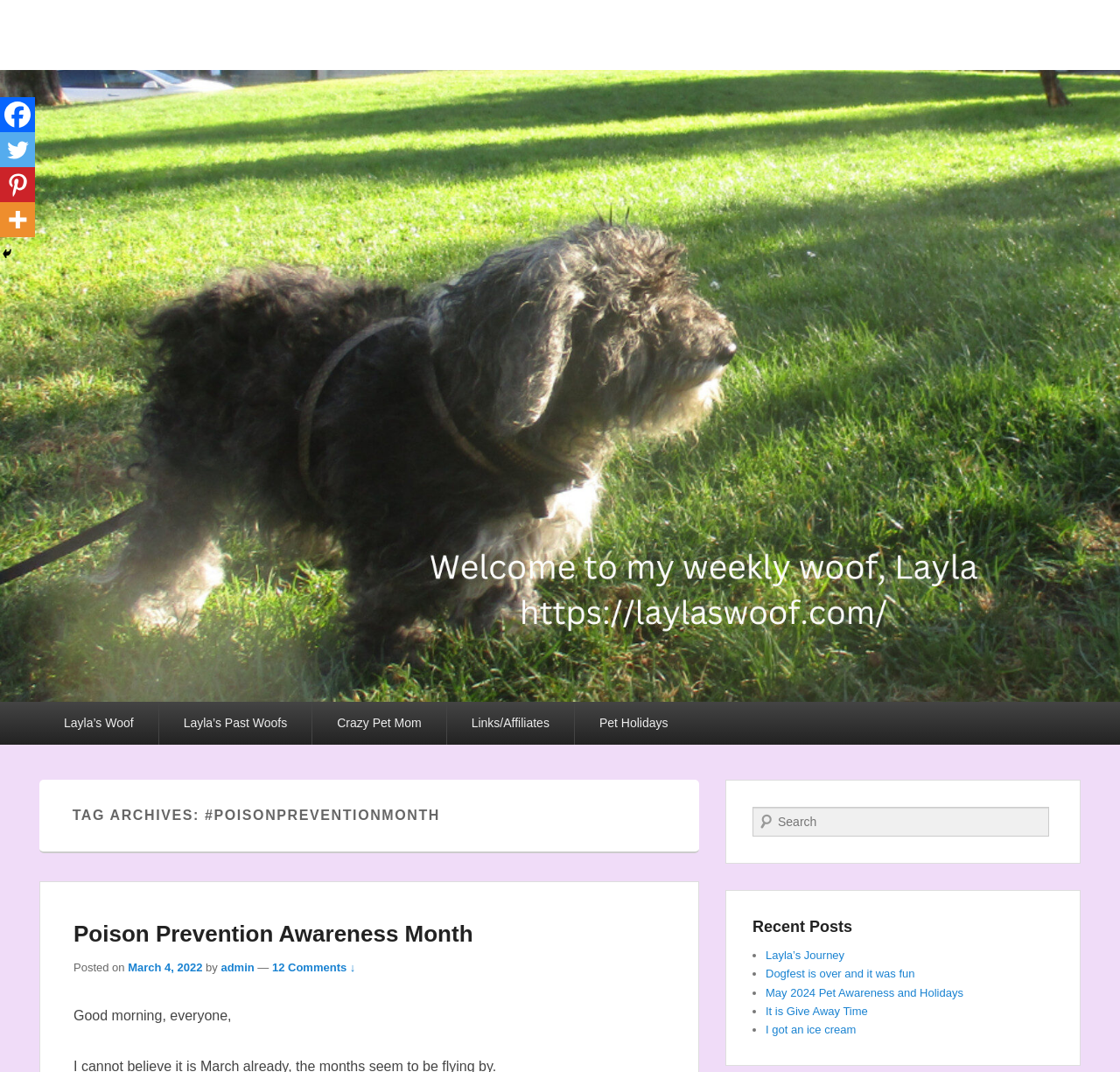Can you determine the bounding box coordinates of the area that needs to be clicked to fulfill the following instruction: "Search for something"?

[0.672, 0.753, 0.937, 0.78]